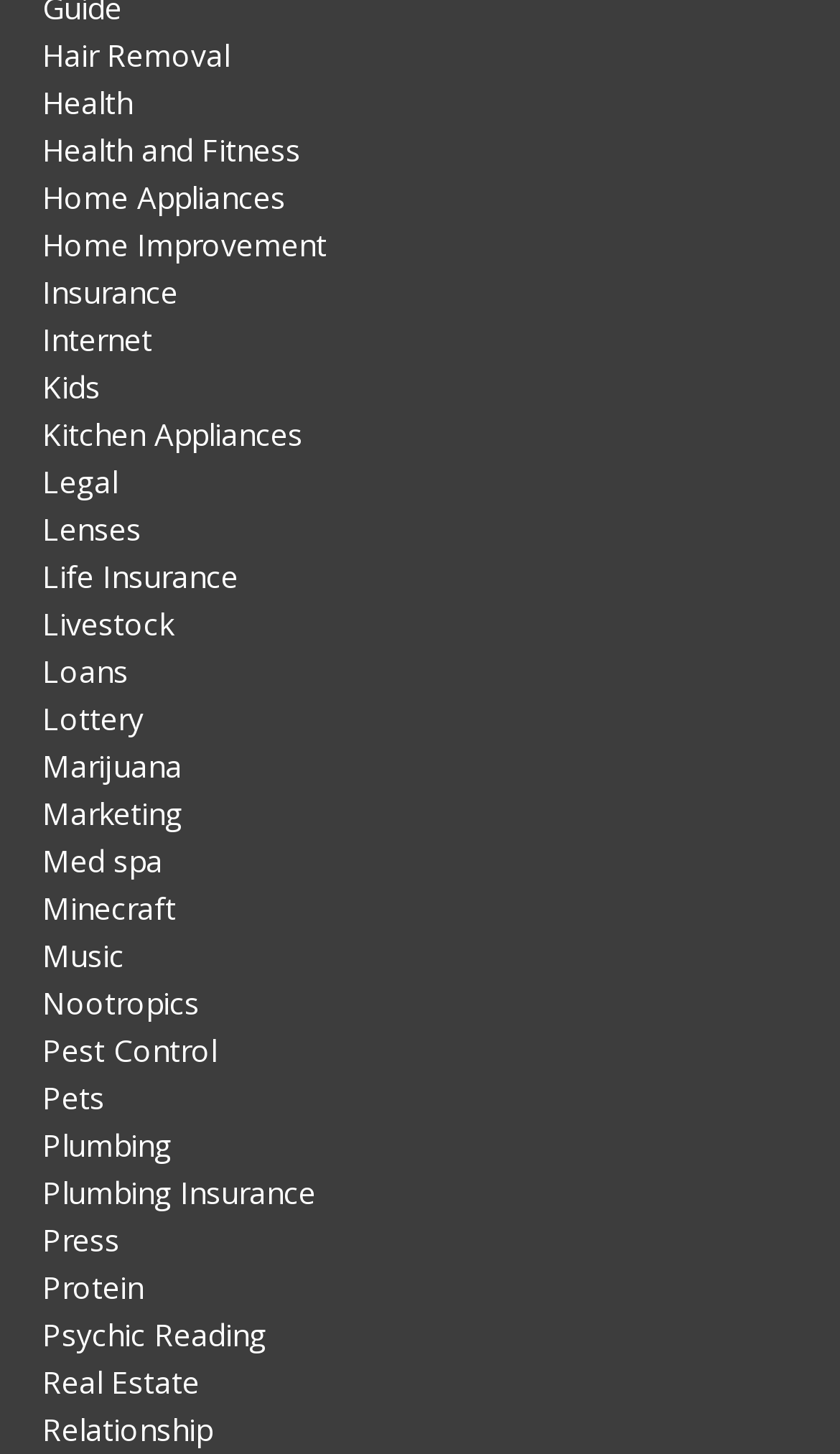Locate the bounding box of the UI element described in the following text: "Gas Plumbing".

None